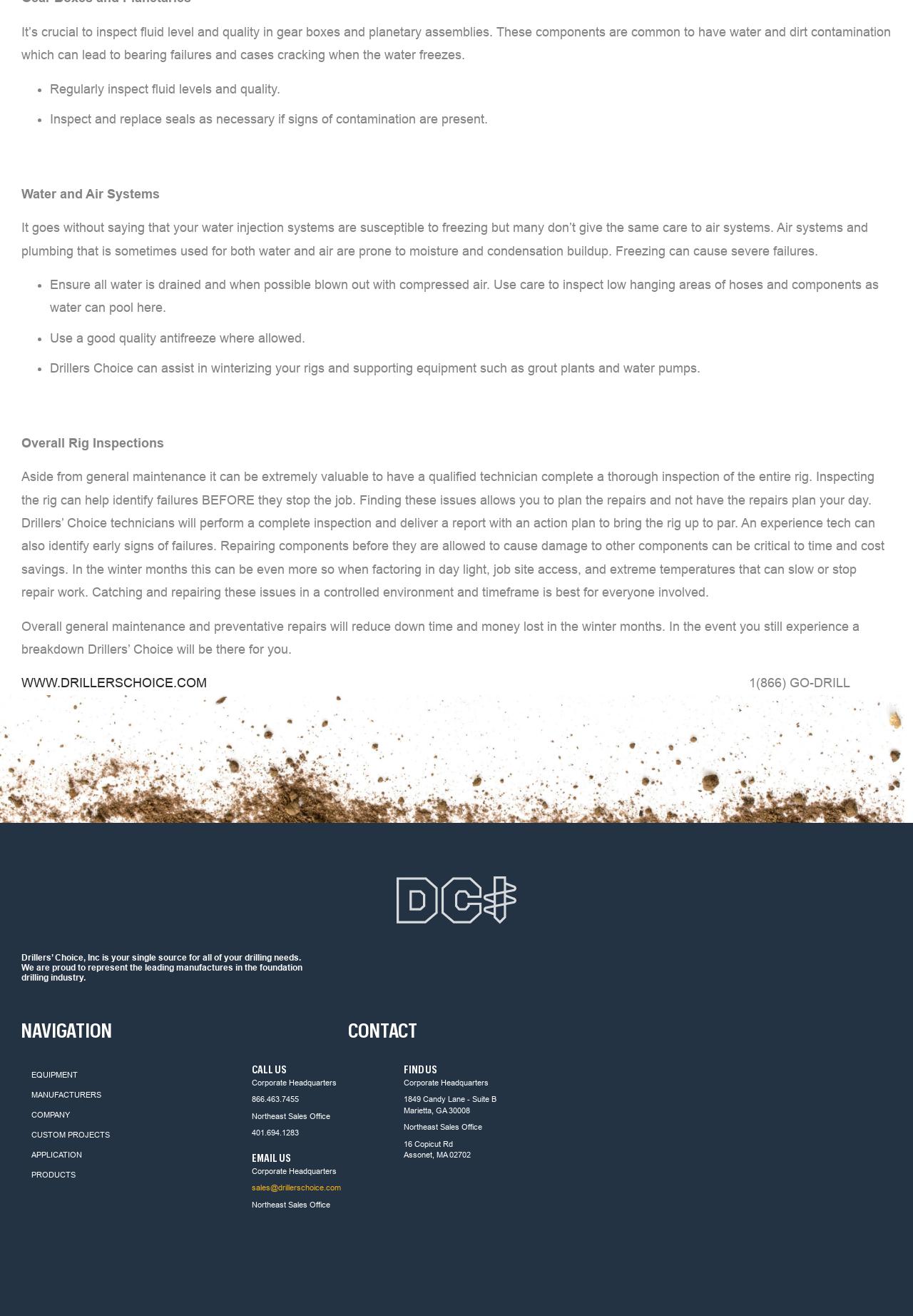Determine the bounding box coordinates for the area that should be clicked to carry out the following instruction: "Call the phone number 1(866) GO-DRILL".

[0.82, 0.514, 0.931, 0.525]